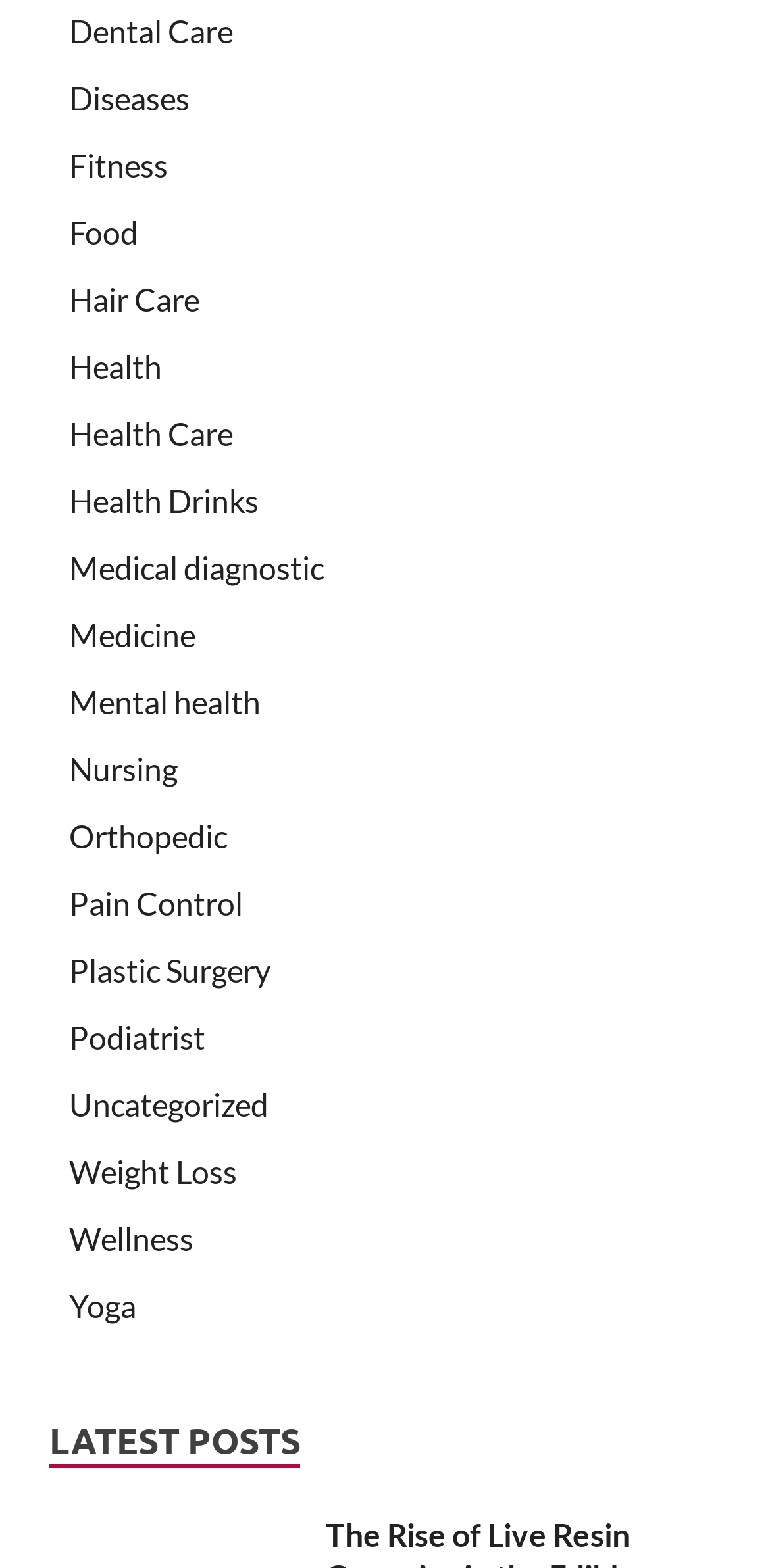Given the description of a UI element: "Wellness", identify the bounding box coordinates of the matching element in the webpage screenshot.

[0.09, 0.778, 0.251, 0.802]